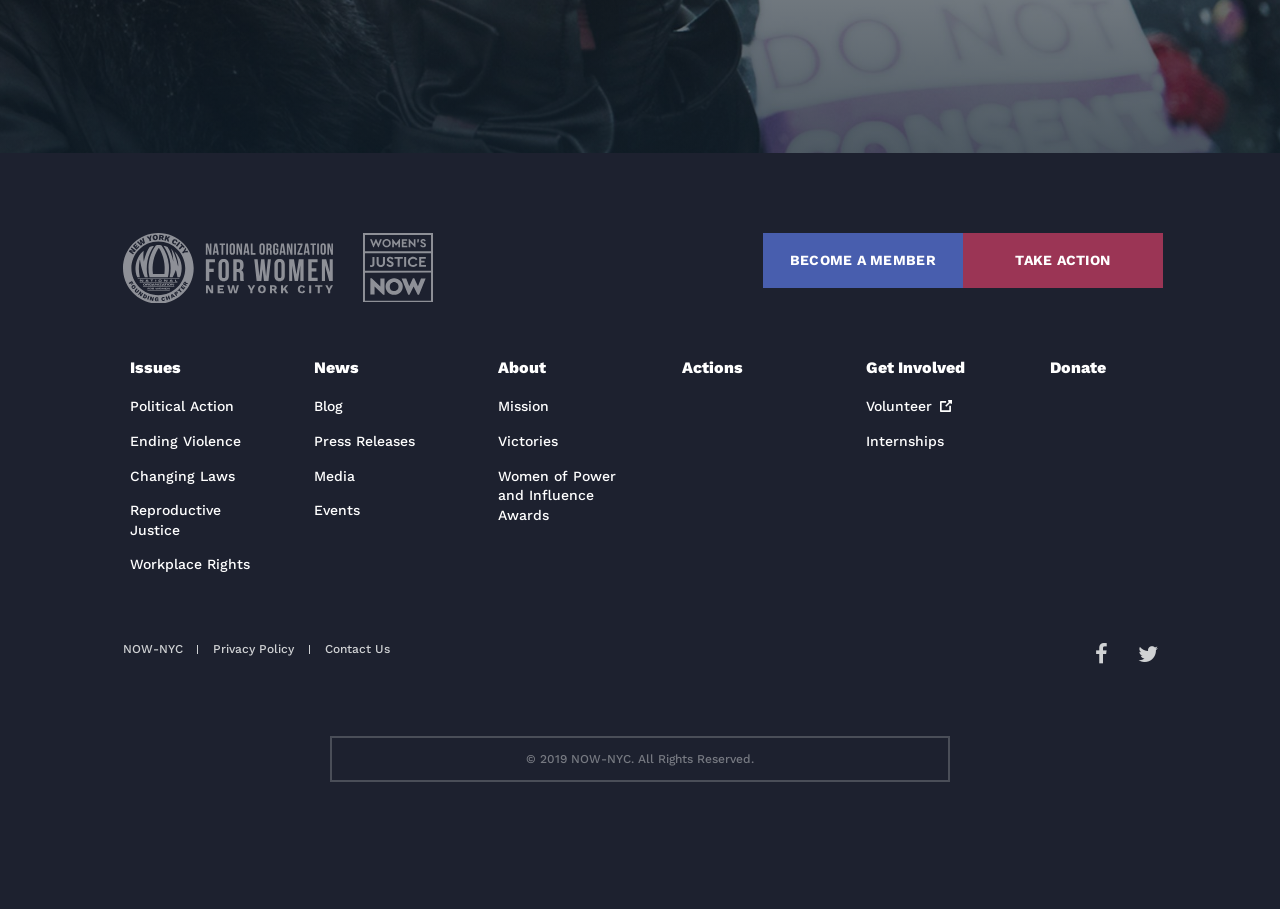Please specify the bounding box coordinates of the element that should be clicked to execute the given instruction: 'View the Privacy Policy'. Ensure the coordinates are four float numbers between 0 and 1, expressed as [left, top, right, bottom].

[0.166, 0.757, 0.229, 0.773]